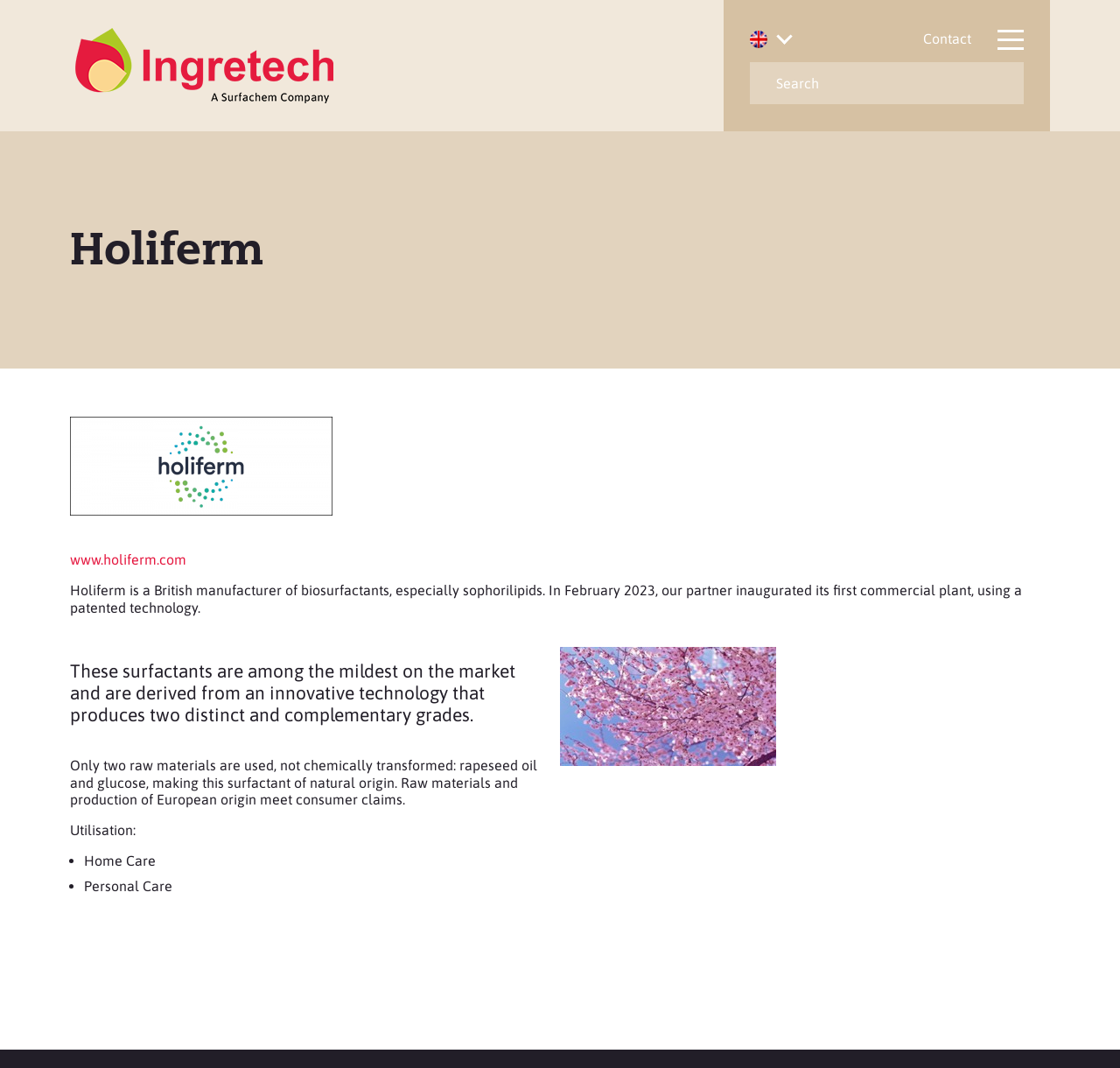Find the bounding box coordinates for the HTML element specified by: "parent_node: Menu".

[0.062, 0.025, 0.359, 0.098]